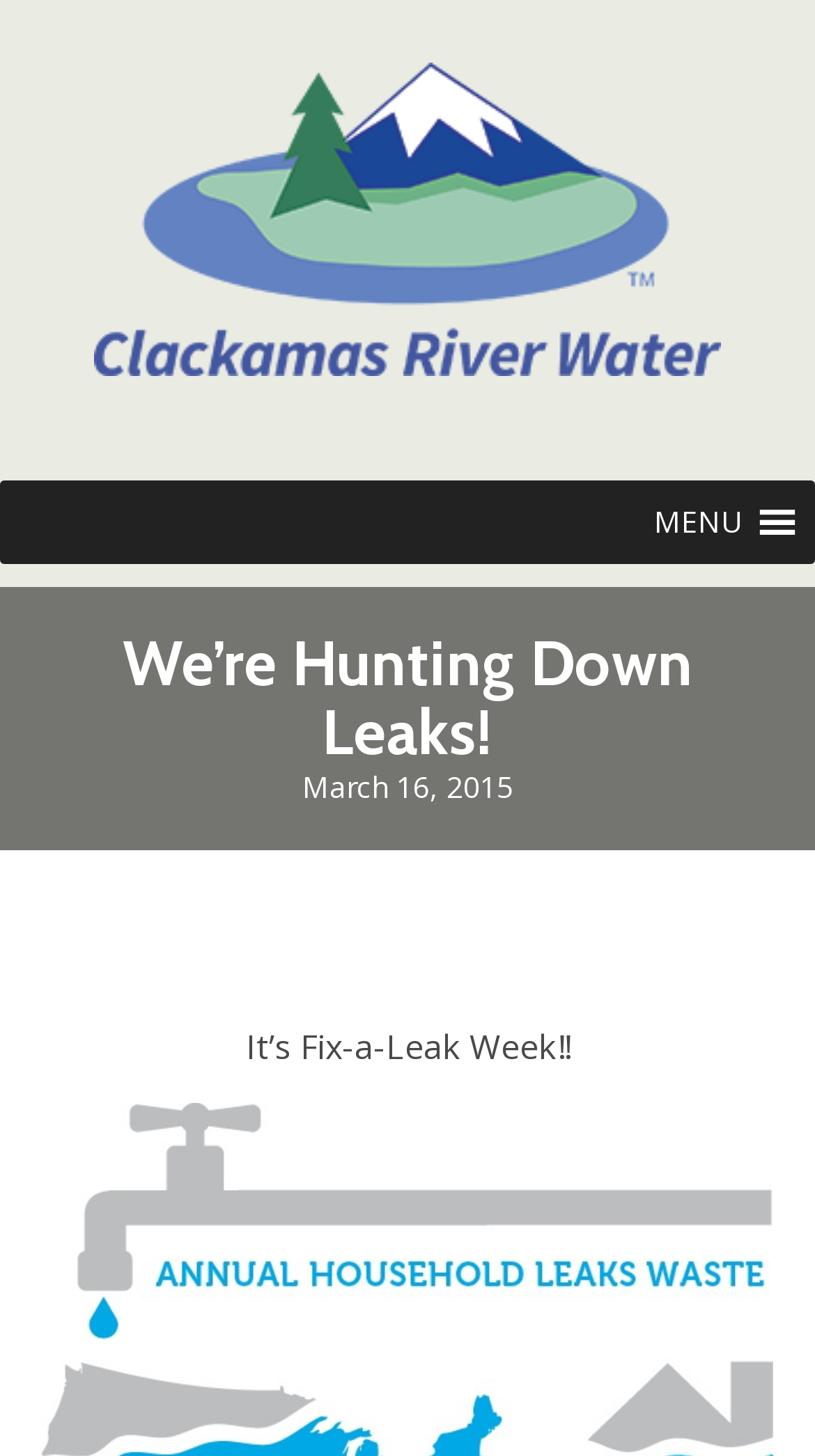Give a complete and precise description of the webpage's appearance.

The webpage is titled "We're Hunting Down Leaks! - Clackamas River Water" and appears to be focused on raising awareness about water leaks. At the top left of the page, there is a logo image of CRW, which is accompanied by a link with the same name. 

To the right of the logo, there is a menu button with a hamburger icon, which is not expanded by default. Below the logo, there is a prominent heading that reads "We’re Hunting Down Leaks!" in a large font size. 

On the same horizontal level as the heading, but to its right, there is a date "March 16, 2015" written in a smaller font size. Further down the page, there is a paragraph of text that reads "It’s Fix-a-Leak Week!!" in a slightly larger font size than the date.